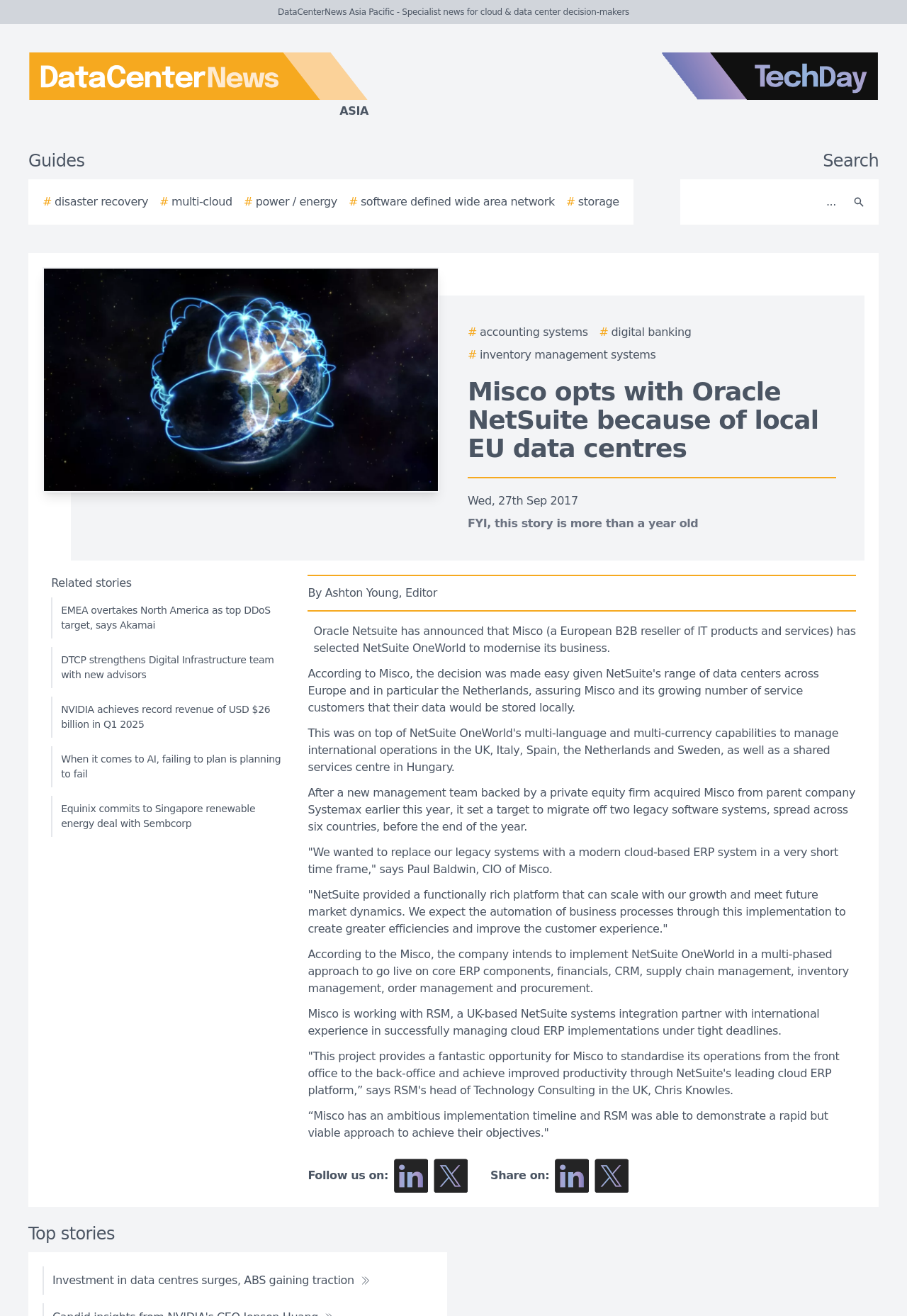Please identify the bounding box coordinates of the element's region that I should click in order to complete the following instruction: "Read the story about Misco opting with Oracle NetSuite". The bounding box coordinates consist of four float numbers between 0 and 1, i.e., [left, top, right, bottom].

[0.516, 0.287, 0.922, 0.352]